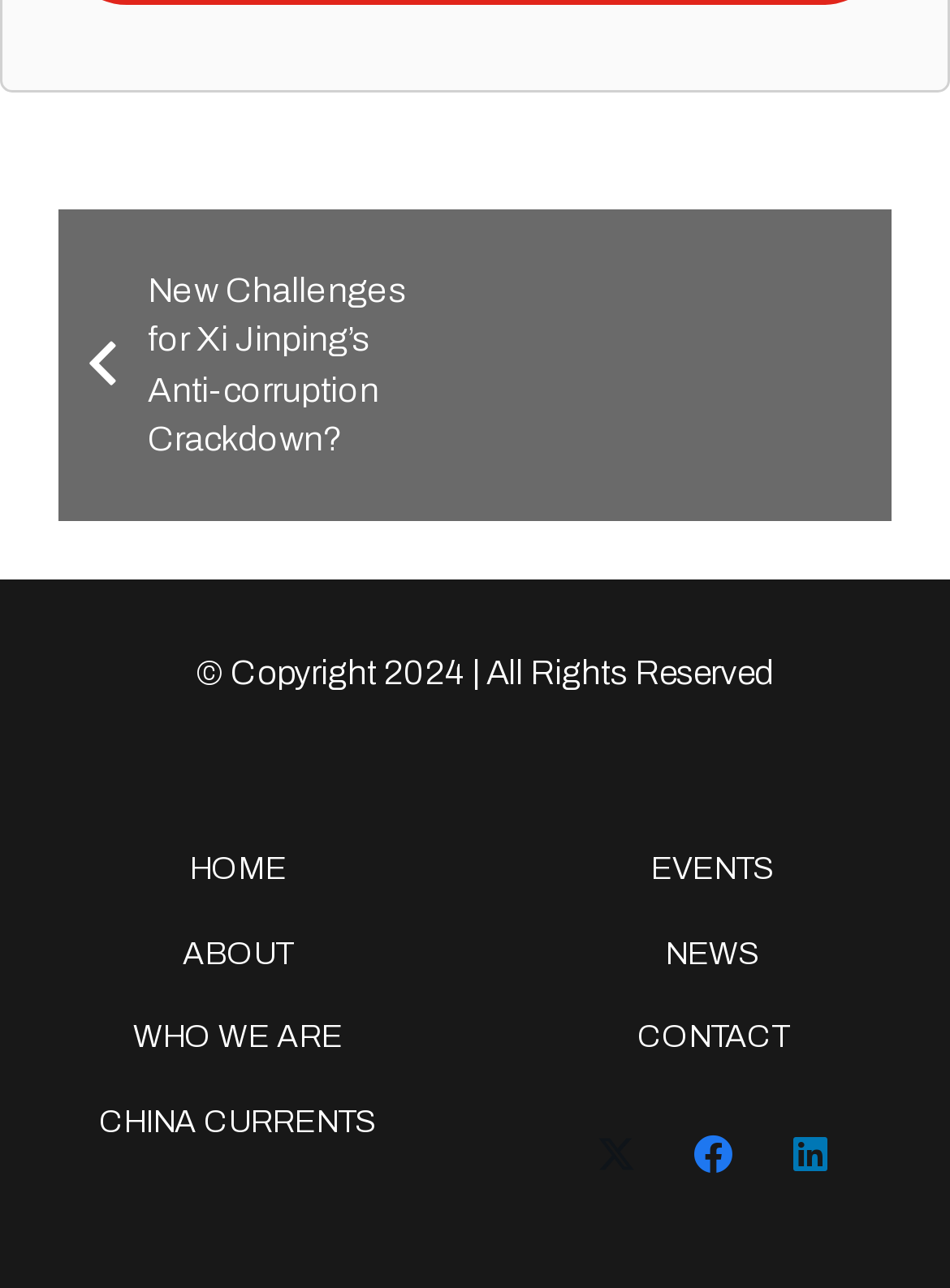Identify the coordinates of the bounding box for the element described below: "Who We Are". Return the coordinates as four float numbers between 0 and 1: [left, top, right, bottom].

[0.14, 0.793, 0.36, 0.819]